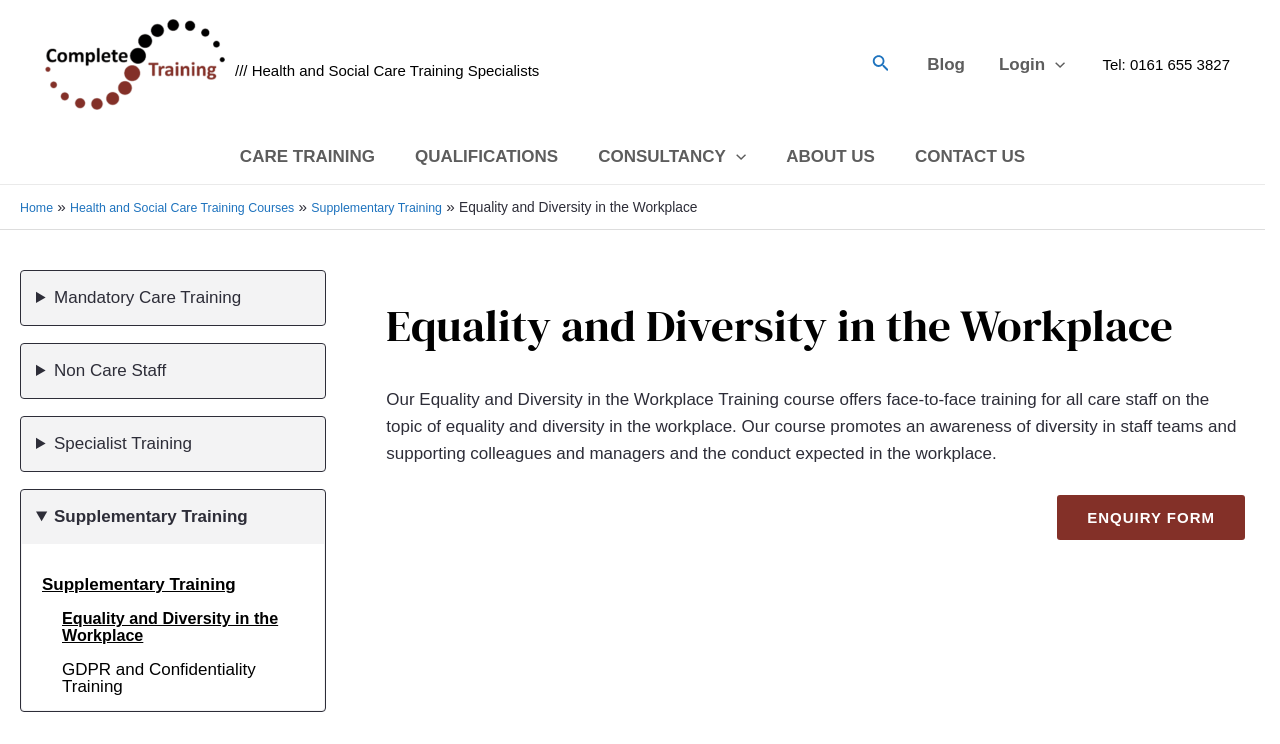Determine the bounding box coordinates of the clickable area required to perform the following instruction: "Read the beginner's guide to DAM". The coordinates should be represented as four float numbers between 0 and 1: [left, top, right, bottom].

None